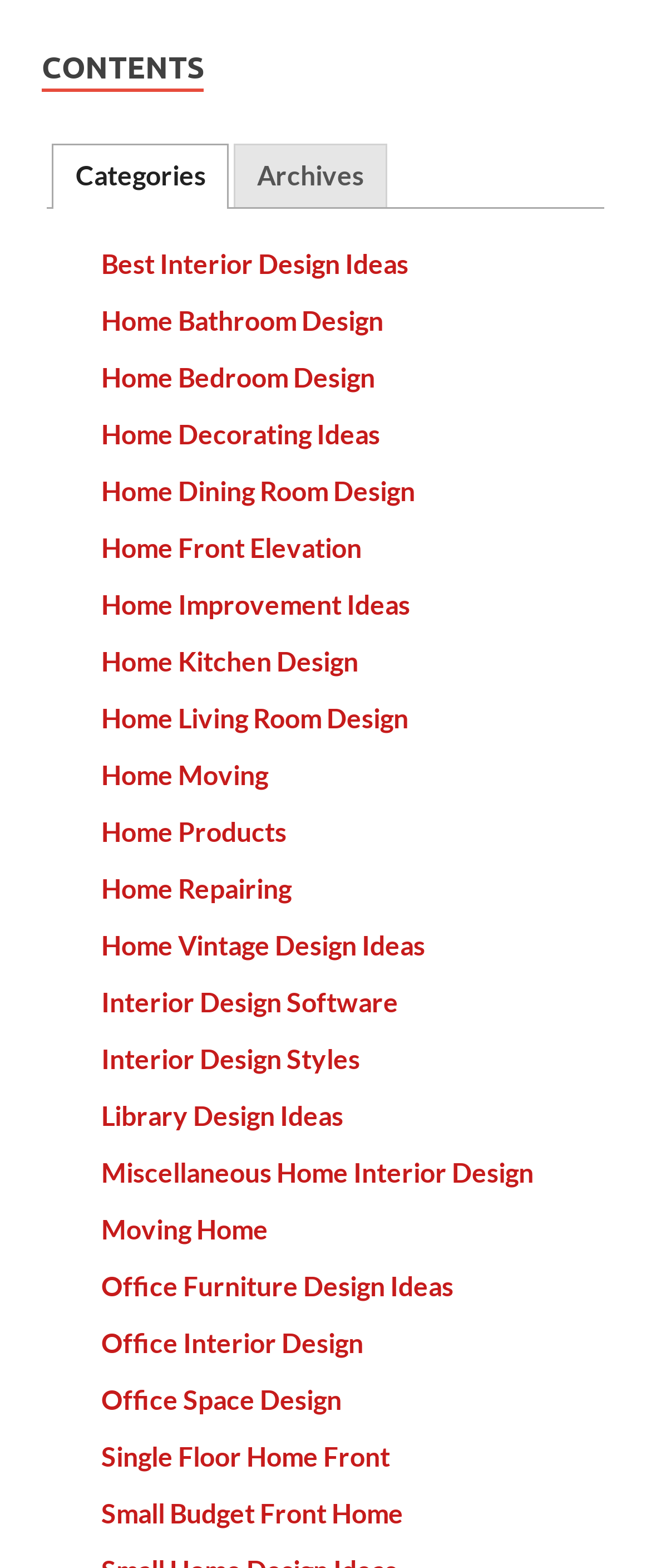What is the category of the 'Office Furniture Design Ideas' link?
Please give a detailed and elaborate answer to the question based on the image.

The category of the 'Office Furniture Design Ideas' link can be determined by looking at its text and the surrounding links. The link is surrounded by other links related to office design, such as 'Office Interior Design' and 'Office Space Design', which suggests that its category is 'Office'.